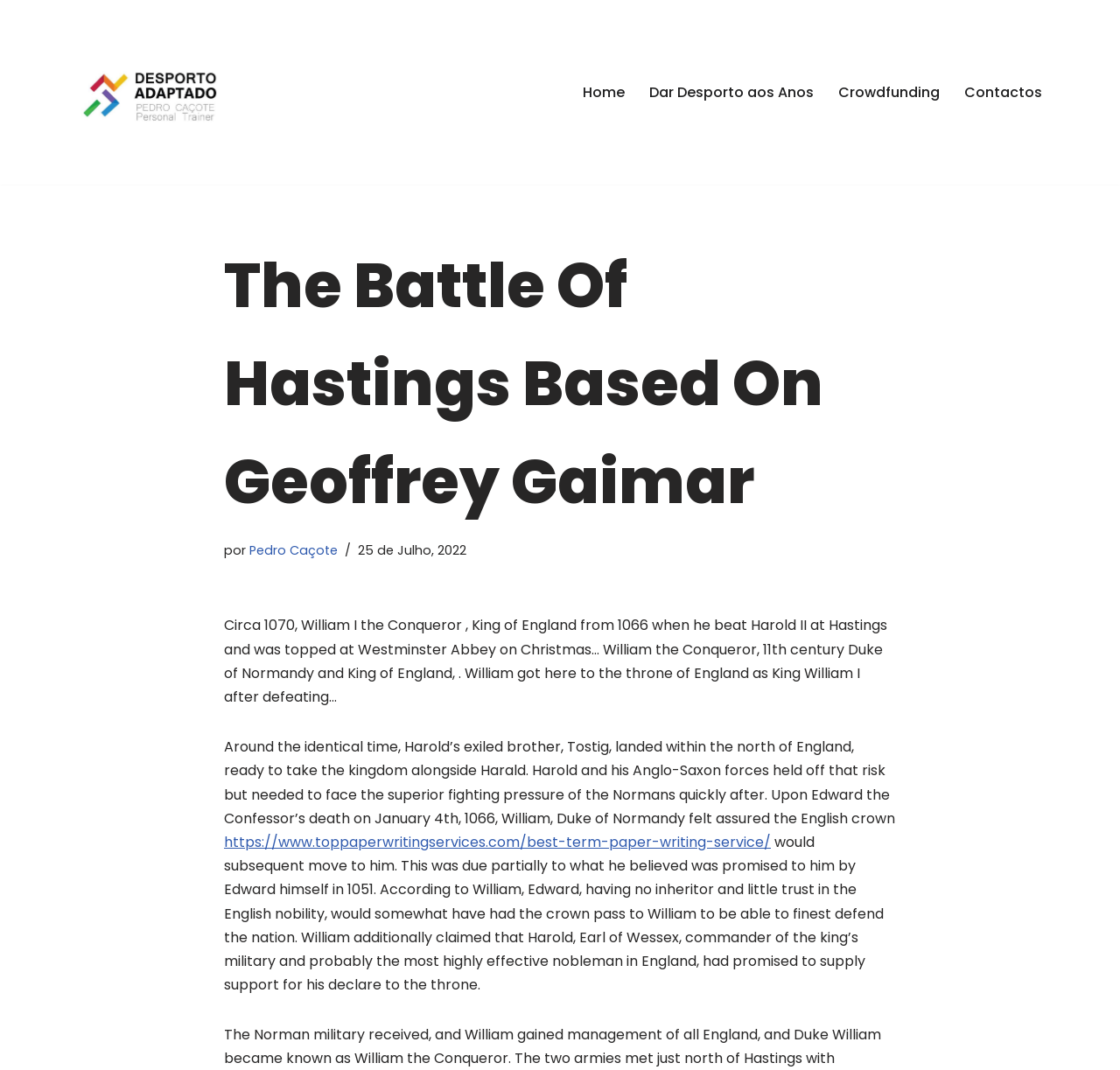Use a single word or phrase to answer the question: 
What was the relationship between Harold and Tostig?

Brothers